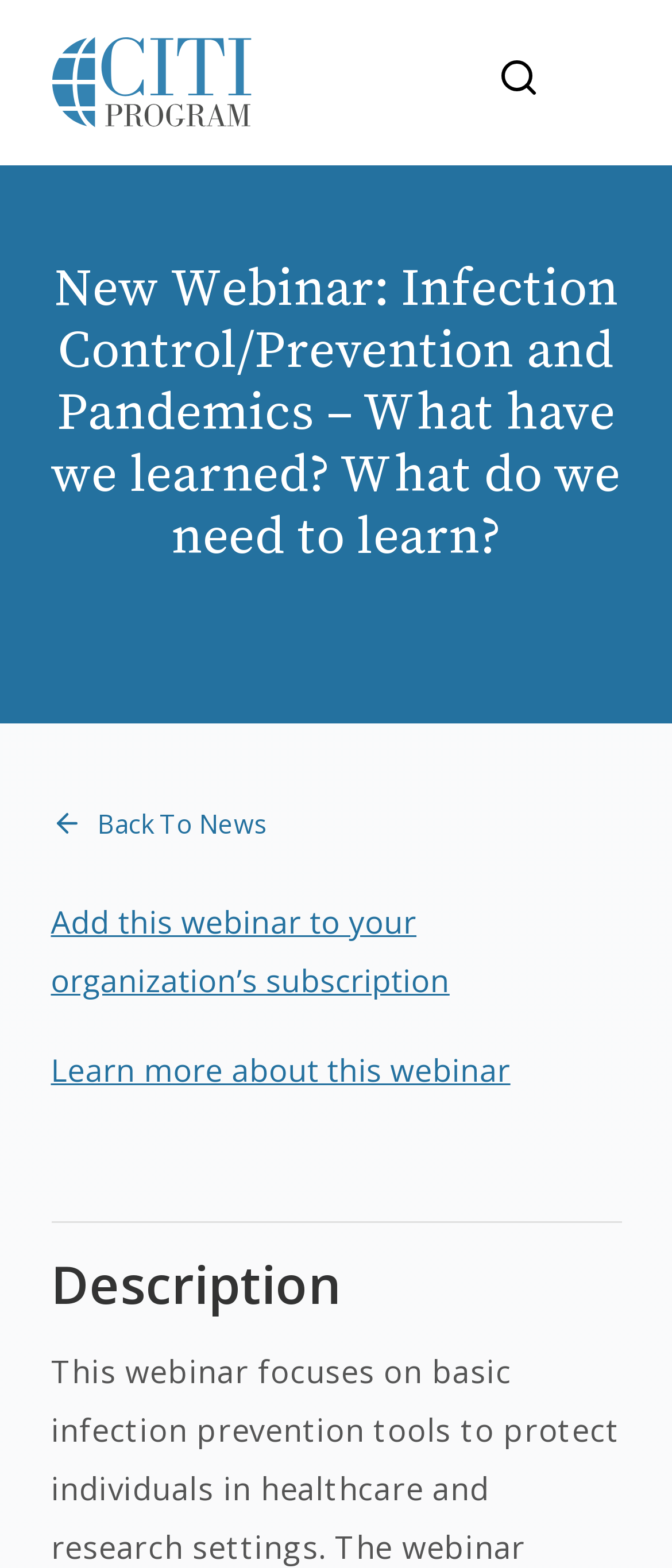Respond to the following question with a brief word or phrase:
What is the purpose of the webinar?

Infection Control/Prevention and Pandemics